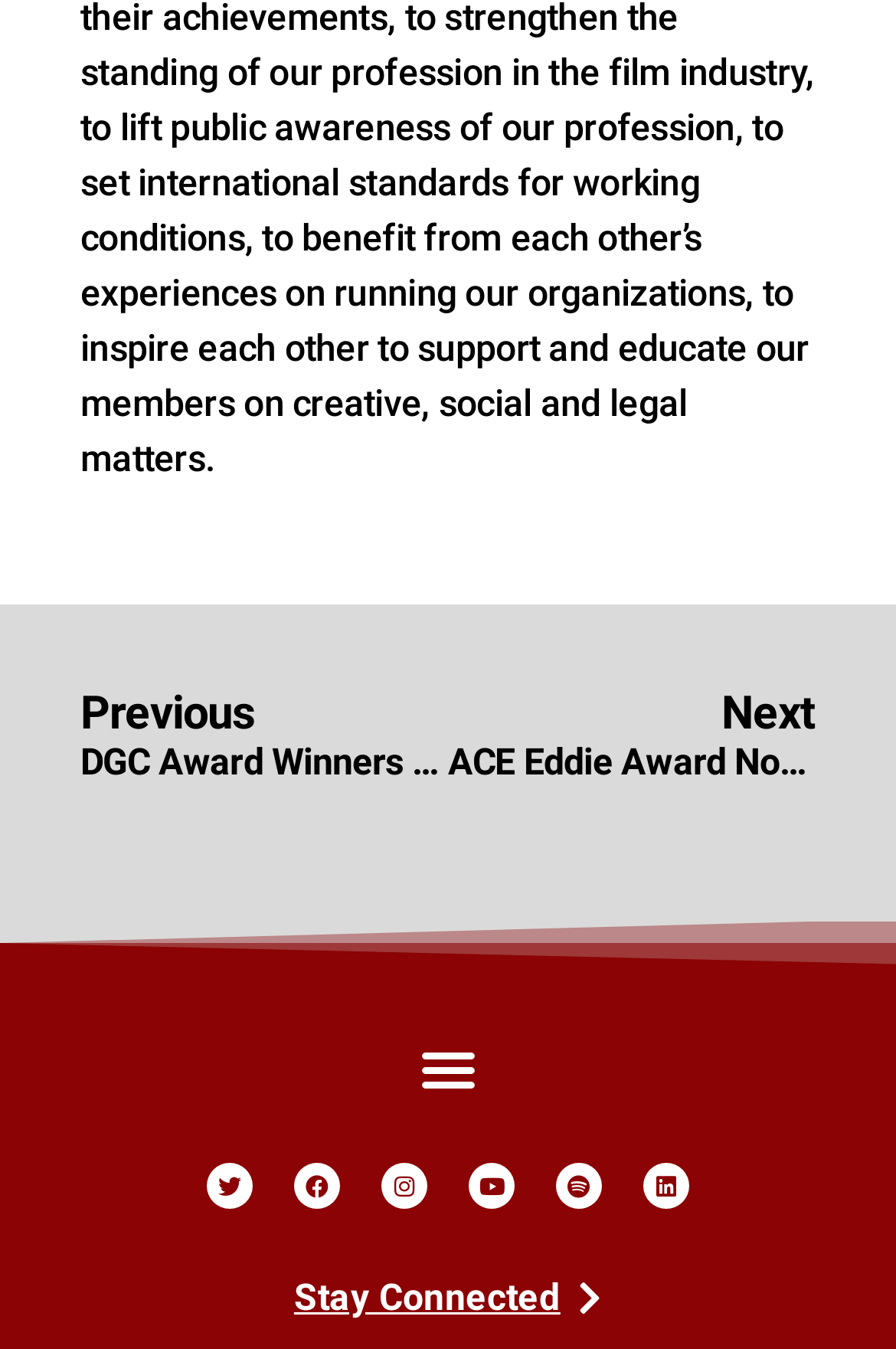Refer to the image and offer a detailed explanation in response to the question: What is the purpose of the button at the bottom?

I found a button at the bottom of the webpage with the text 'Menu Toggle' and it's not expanded, so I assume it's used to toggle a menu.